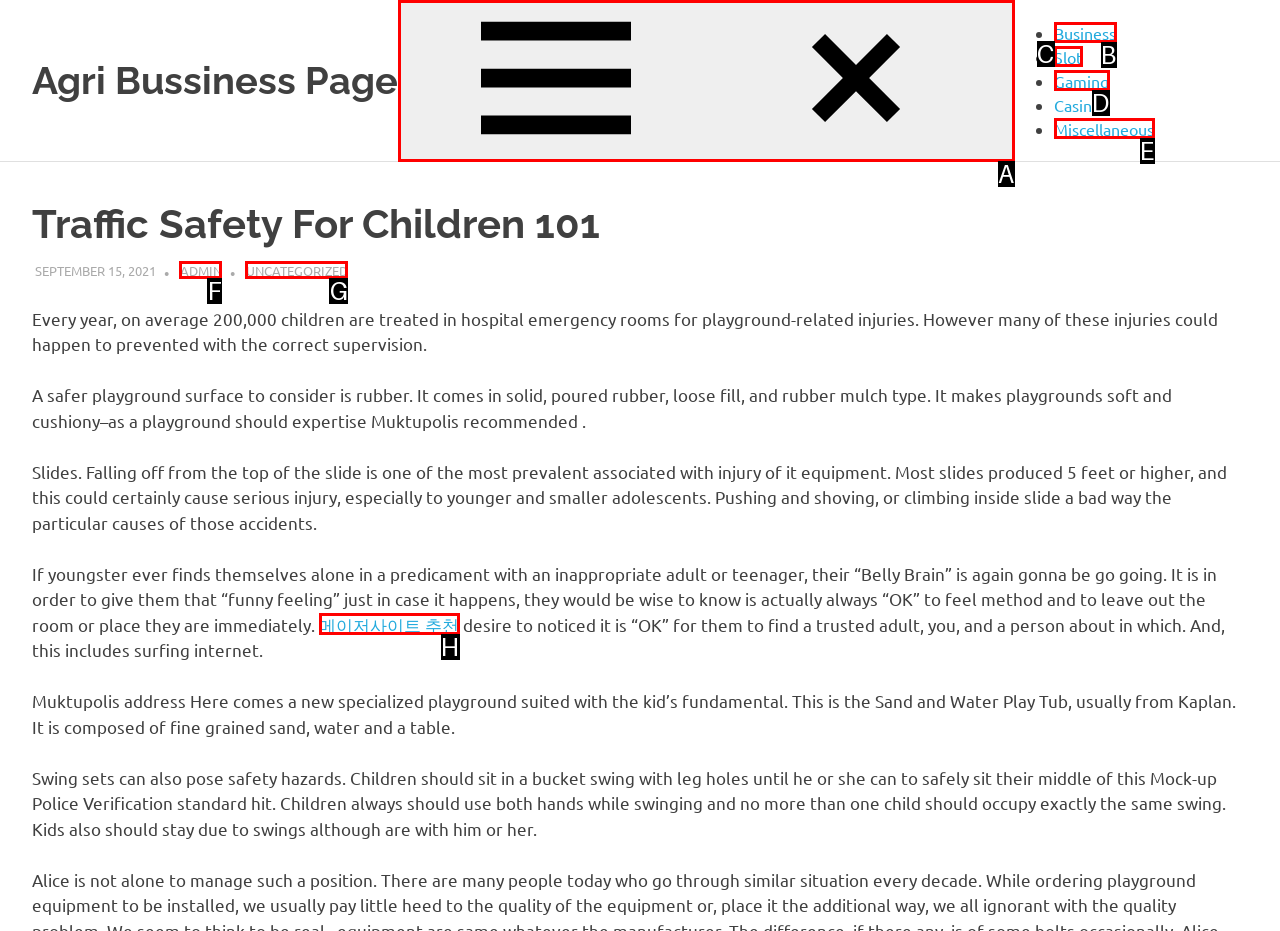Choose the letter of the UI element that aligns with the following description: 메이저사이트 추천
State your answer as the letter from the listed options.

H